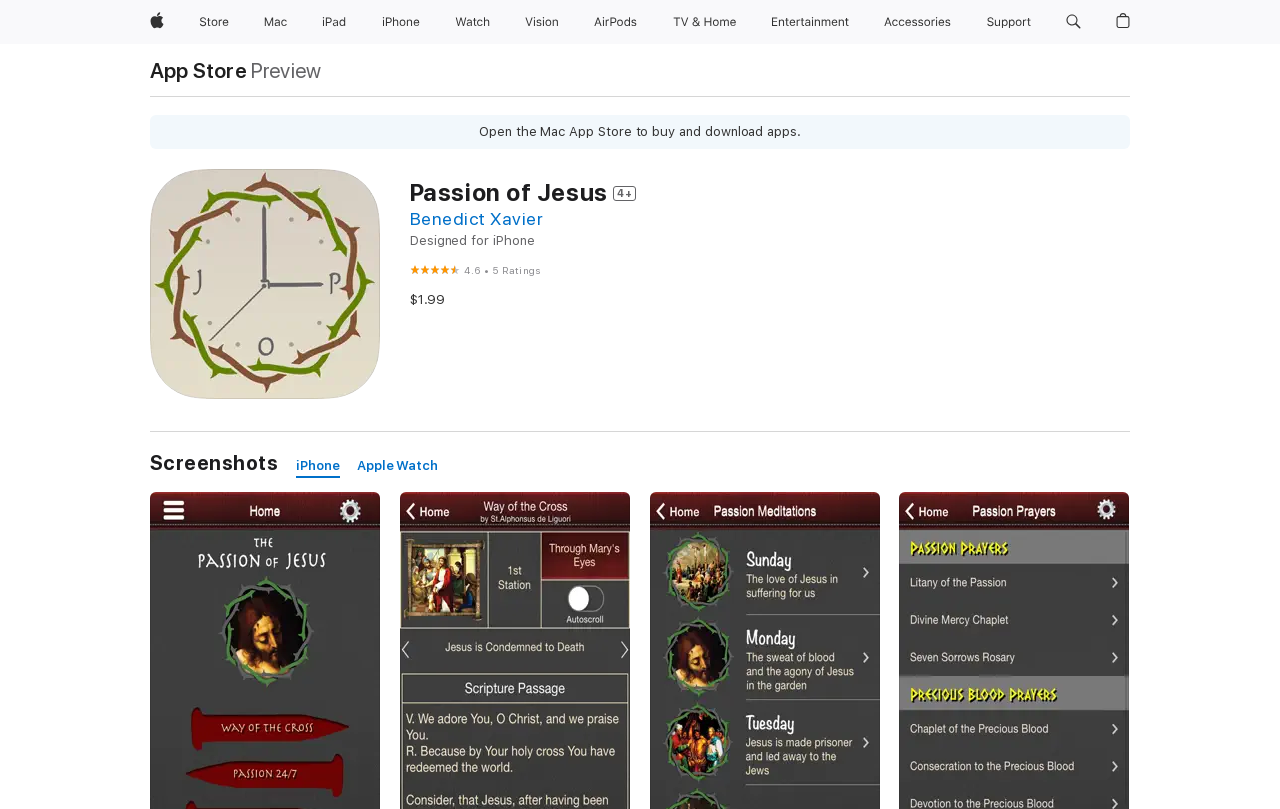Respond to the question below with a single word or phrase: What is the name of the app?

Passion of Jesus